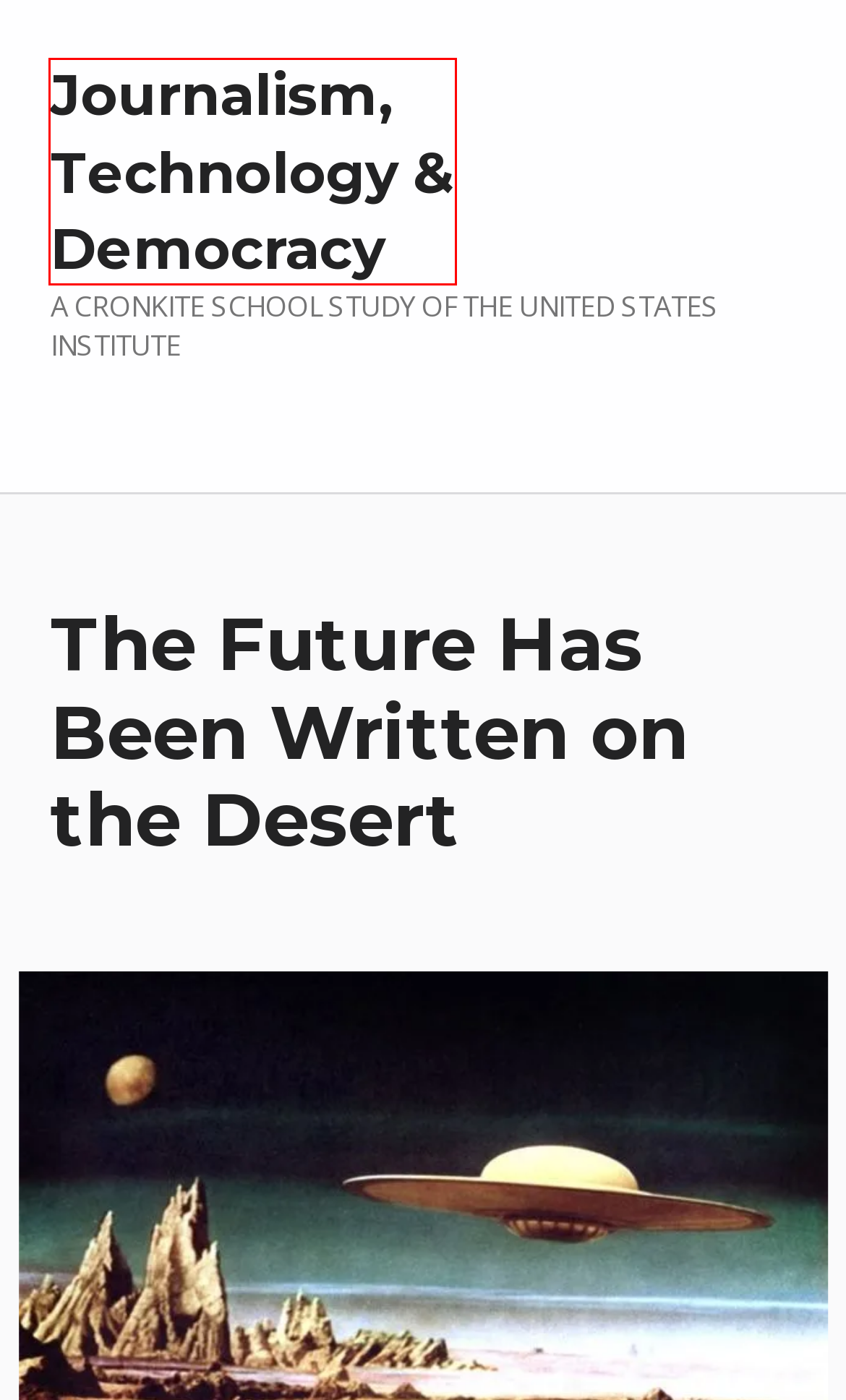Analyze the screenshot of a webpage featuring a red rectangle around an element. Pick the description that best fits the new webpage after interacting with the element inside the red bounding box. Here are the candidates:
A. Journalism, Technology & Democracy – A Cronkite School Study of the United States Institute
B. Journalism, Technology & Democracy
C. Understanding Society – Journalism, Technology & Democracy
D. Media literacy – Journalism, Technology & Democracy
E. Public relations – Journalism, Technology & Democracy
F. Log In ‹ Journalism, Technology & Democracy — WordPress
G. Journalism – Journalism, Technology & Democracy
H. June 2024 – Journalism, Technology & Democracy

A